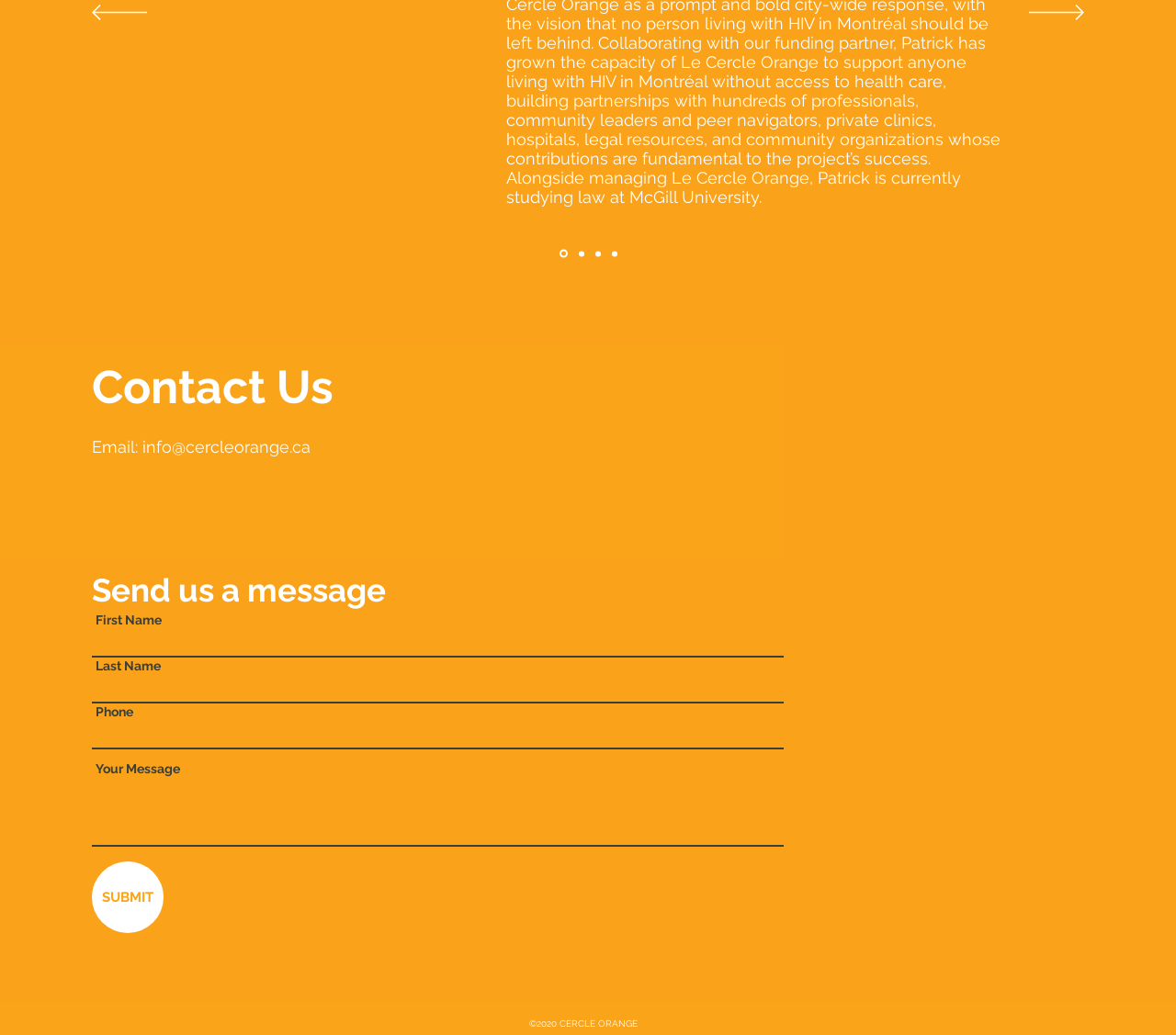Locate the bounding box coordinates of the area to click to fulfill this instruction: "Visit the Facebook page". The bounding box should be presented as four float numbers between 0 and 1, in the order [left, top, right, bottom].

None